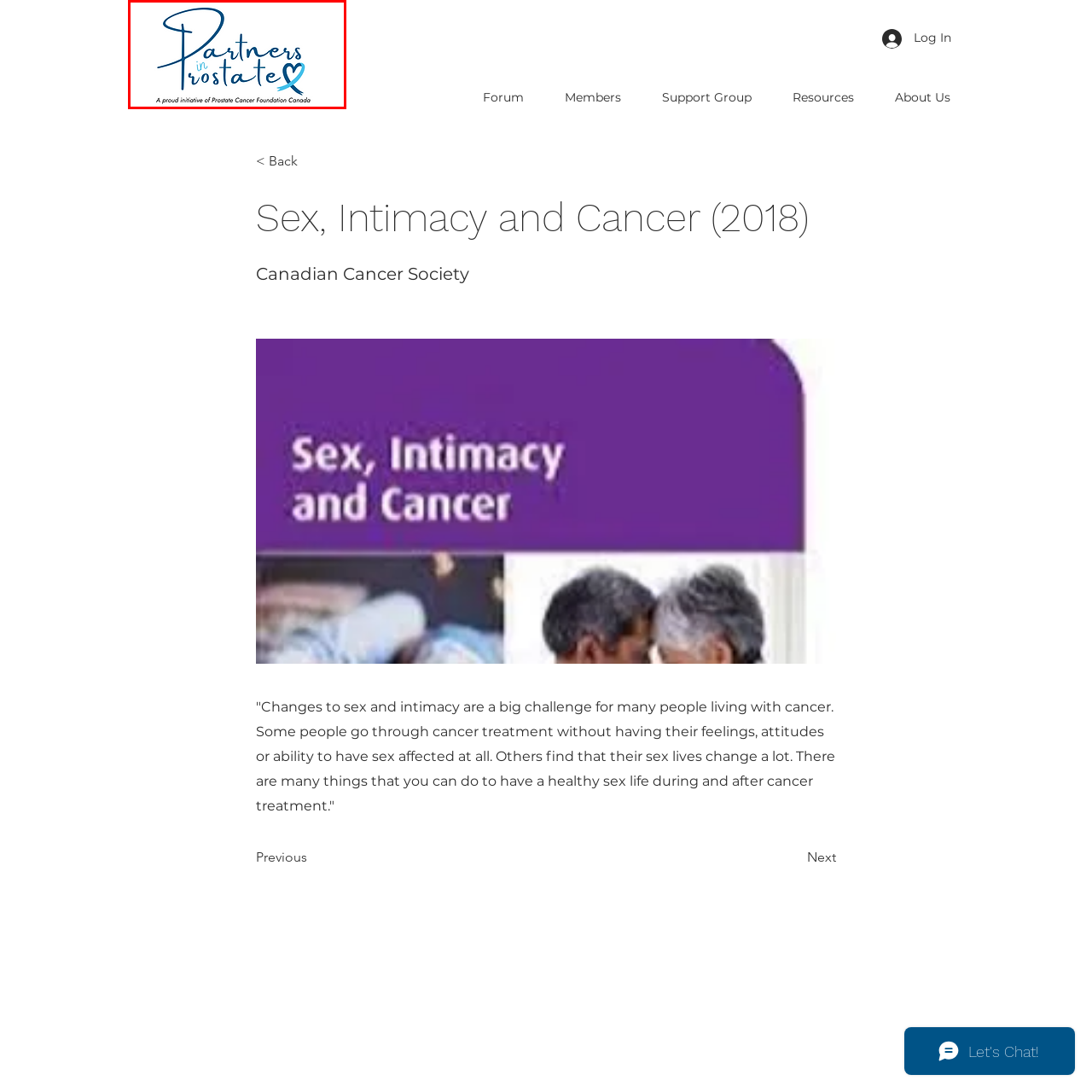Direct your attention to the image encased in a red frame, What organization is 'Partners in Prostate' an initiative of? Please answer in one word or a brief phrase.

Prostate Cancer Foundation Canada